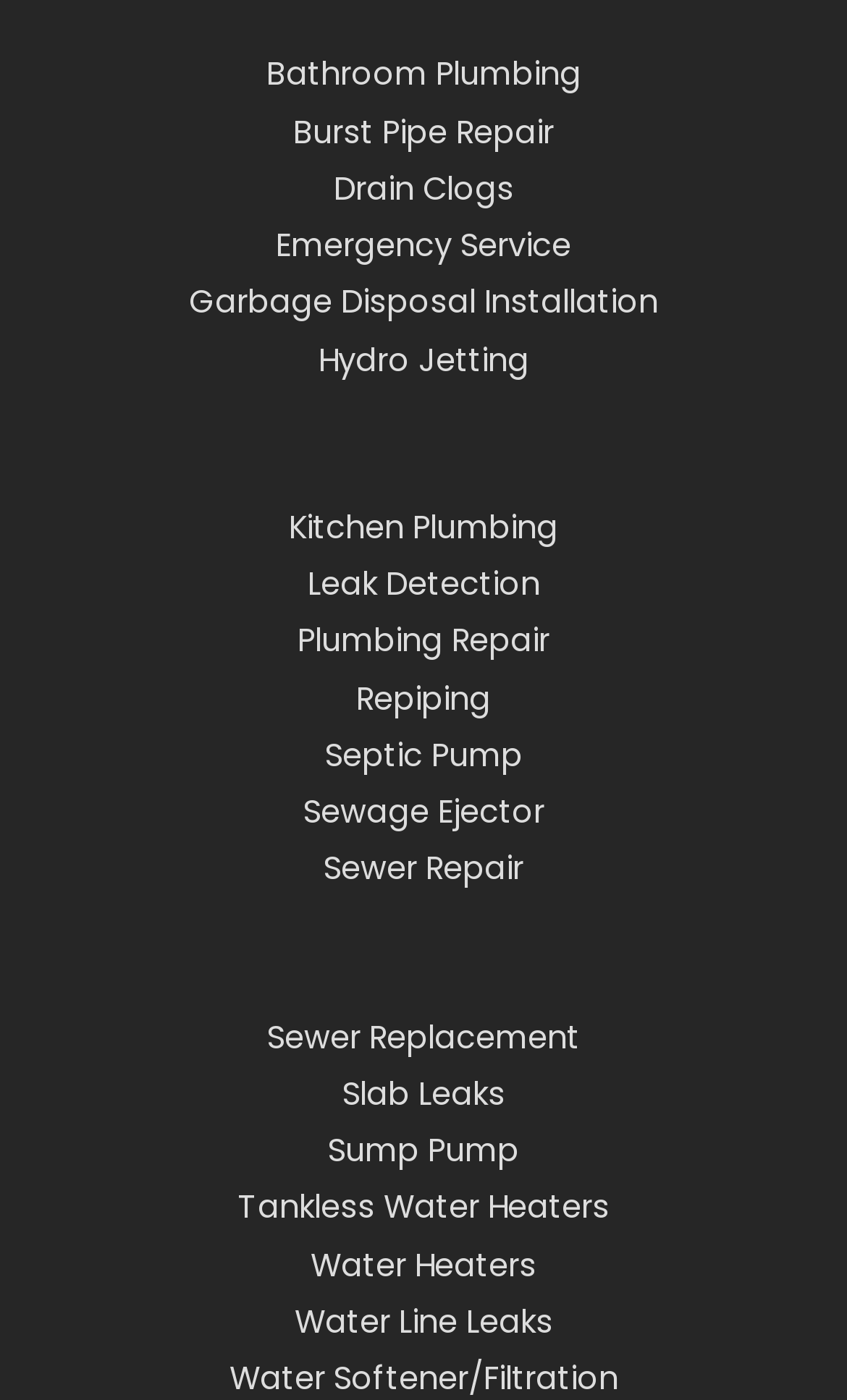How many links are in the footer section?
Please describe in detail the information shown in the image to answer the question.

I counted the number of link elements within the complementary element with the description 'Footer Widget 3', which has a bounding box coordinate of [0.051, 0.293, 0.949, 0.641]. There are 14 link elements within this section.